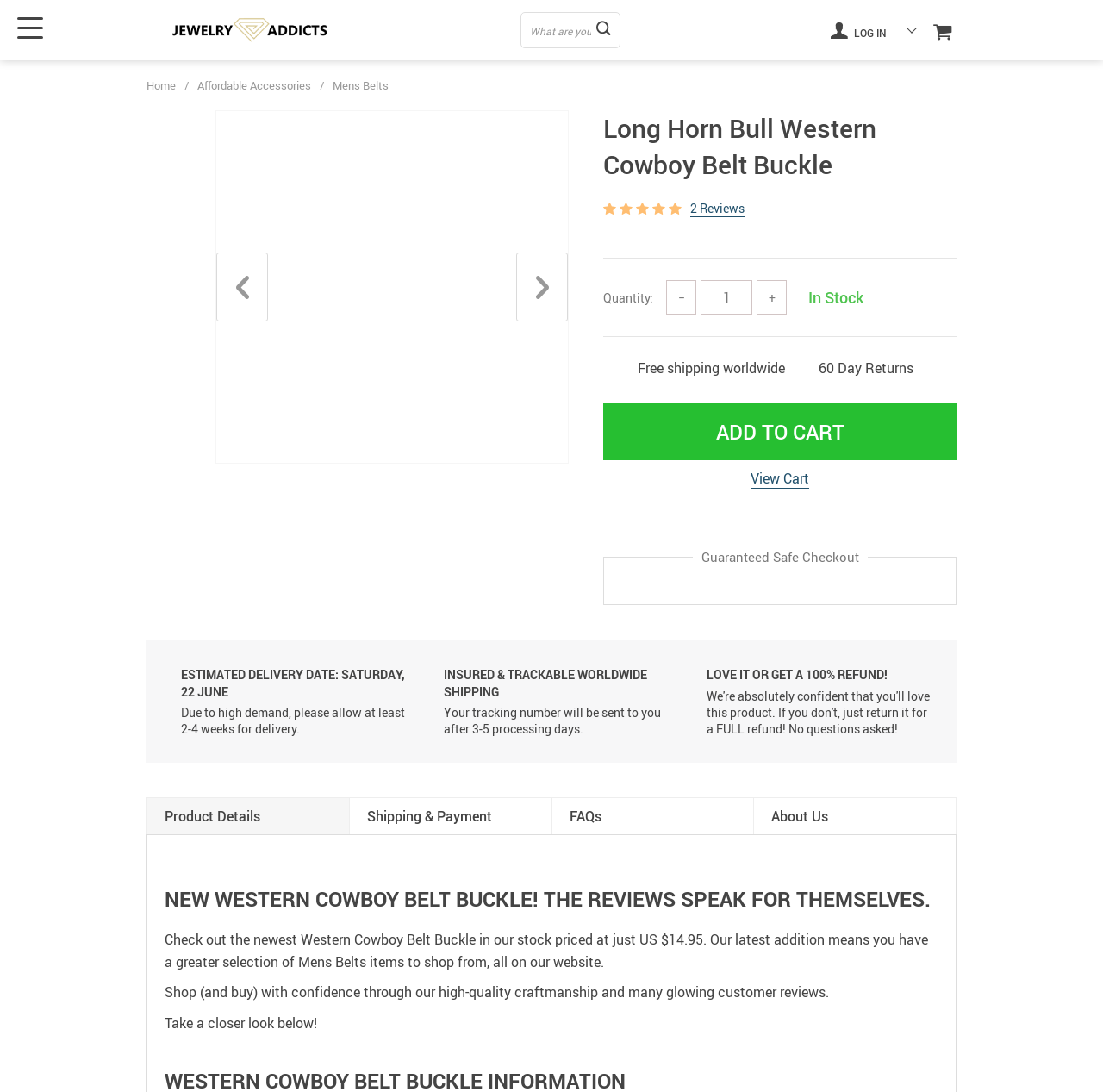Identify the bounding box coordinates for the element you need to click to achieve the following task: "Decrease quantity". Provide the bounding box coordinates as four float numbers between 0 and 1, in the form [left, top, right, bottom].

[0.604, 0.257, 0.631, 0.288]